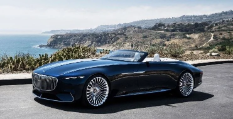Answer the question briefly using a single word or phrase: 
What type of wheels does the car have?

Alloy wheels